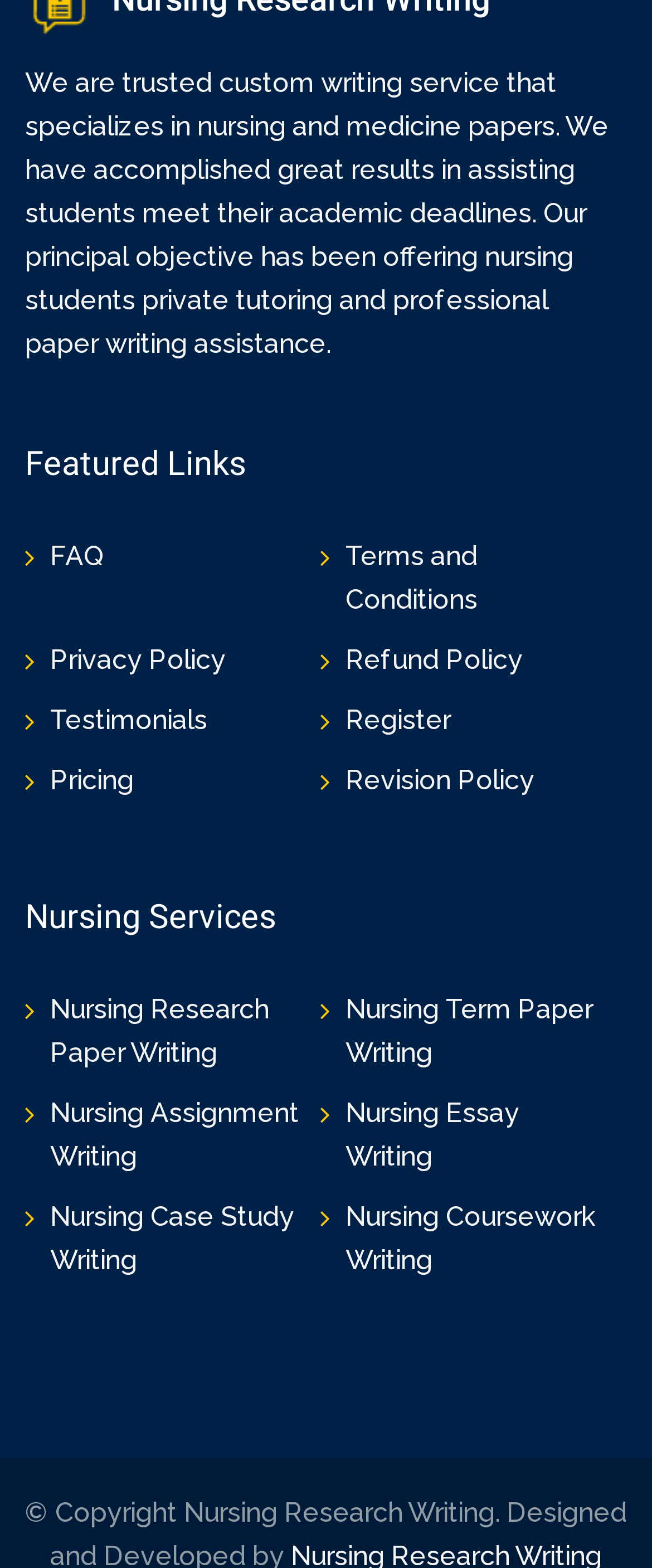Provide the bounding box coordinates of the section that needs to be clicked to accomplish the following instruction: "register for an account."

[0.53, 0.449, 0.692, 0.469]